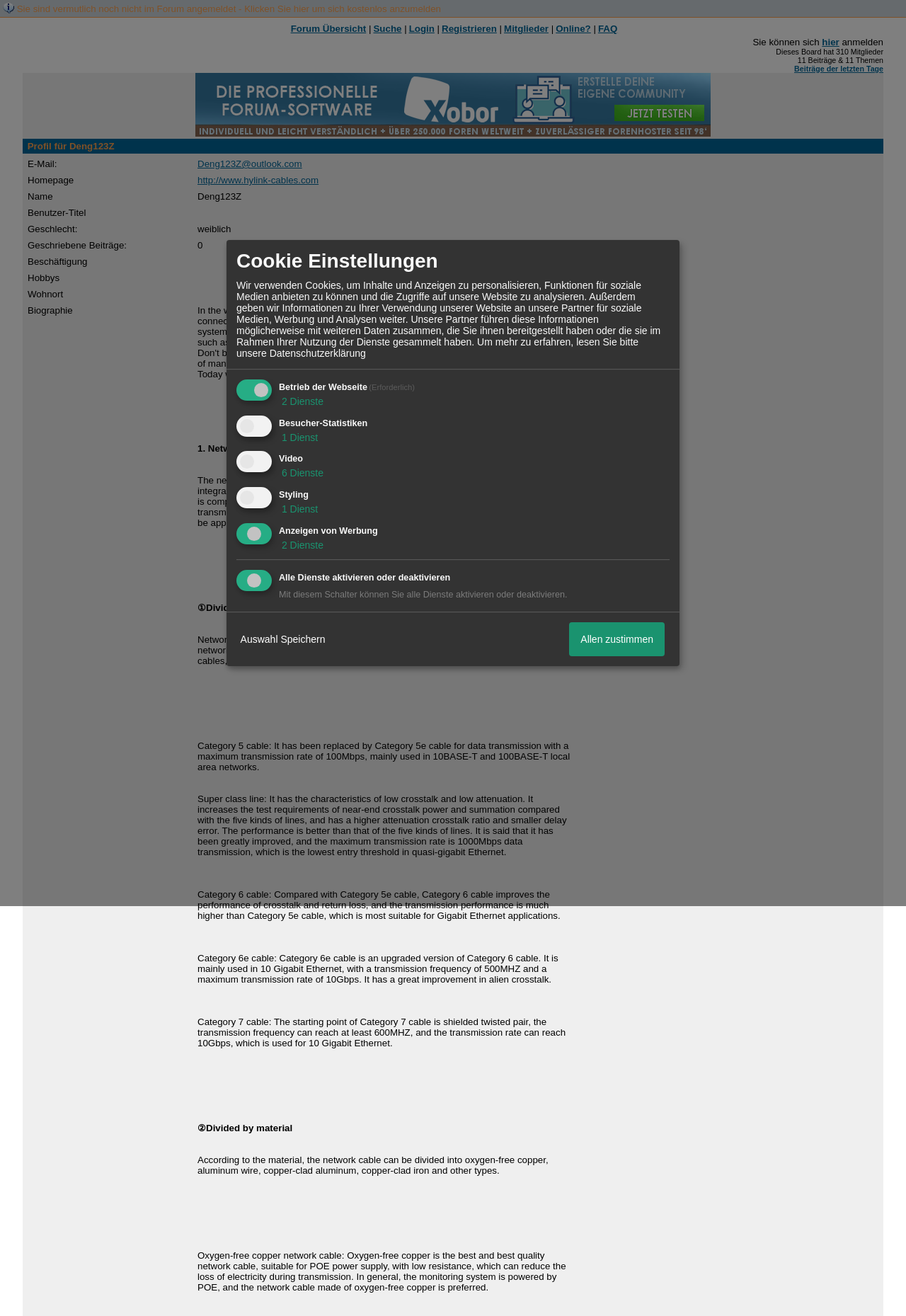How many posts have been written by the user?
From the image, respond using a single word or phrase.

0